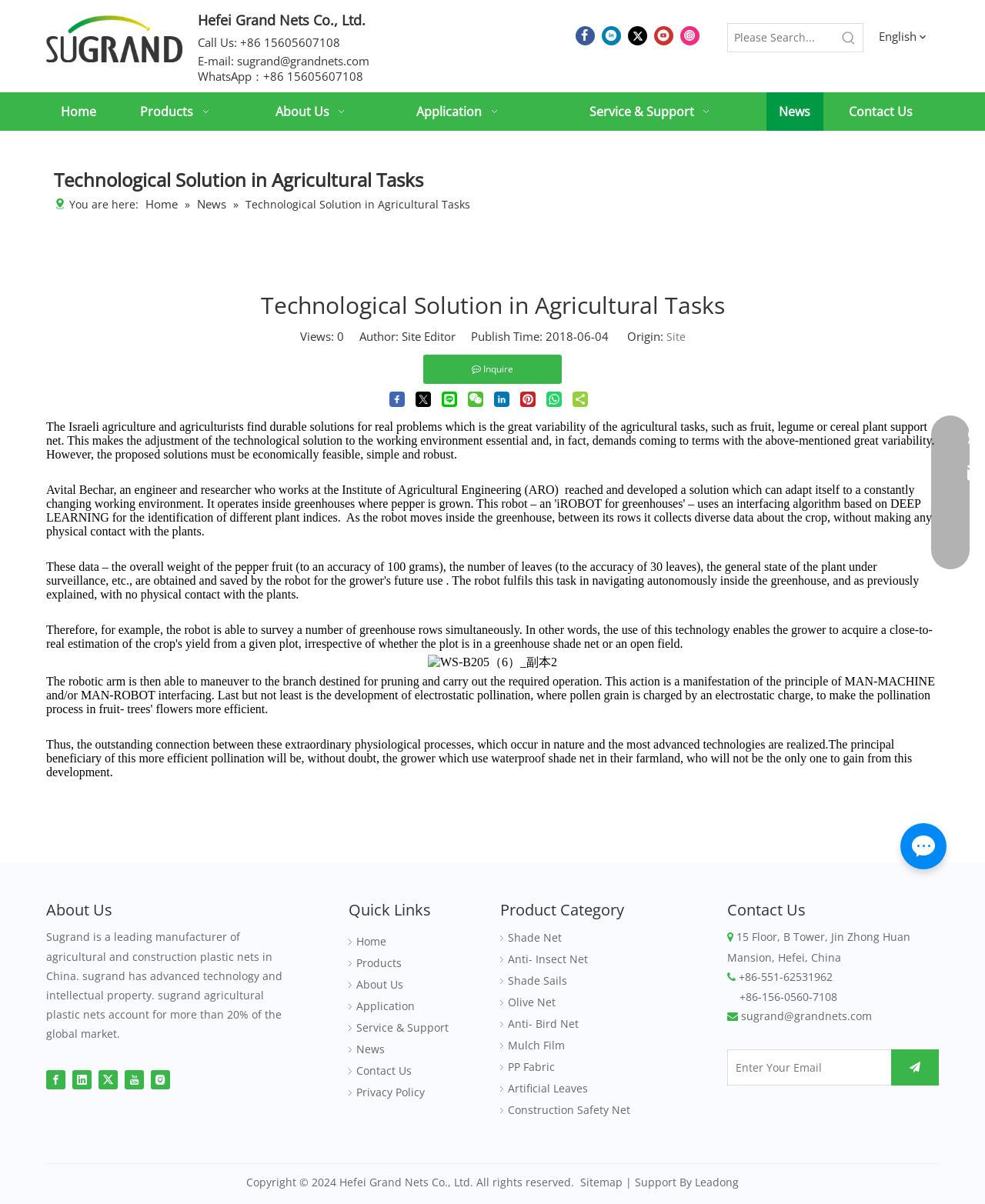Identify the bounding box coordinates for the UI element described as follows: "Download This Flow Chart". Ensure the coordinates are four float numbers between 0 and 1, formatted as [left, top, right, bottom].

None